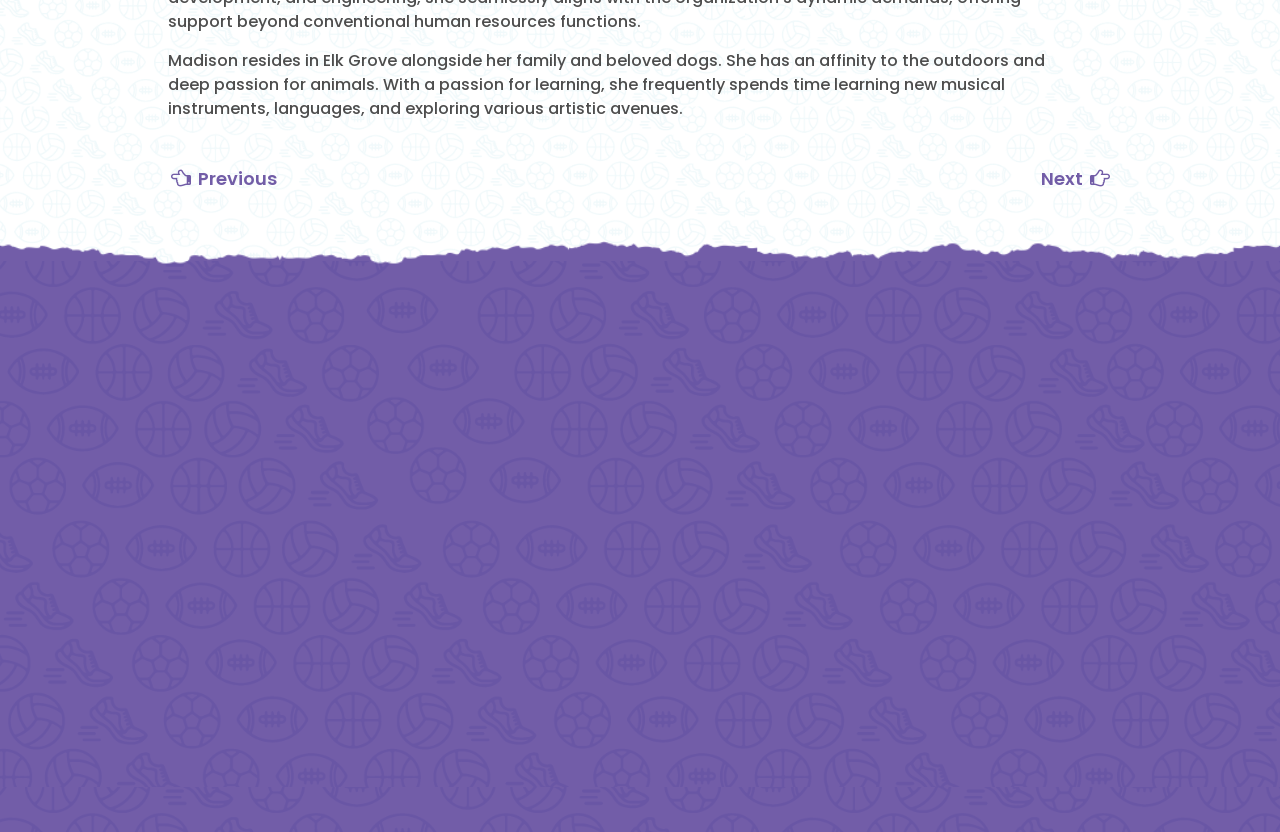Locate the bounding box coordinates of the clickable area needed to fulfill the instruction: "Visit Facebook page".

[0.811, 0.486, 0.823, 0.509]